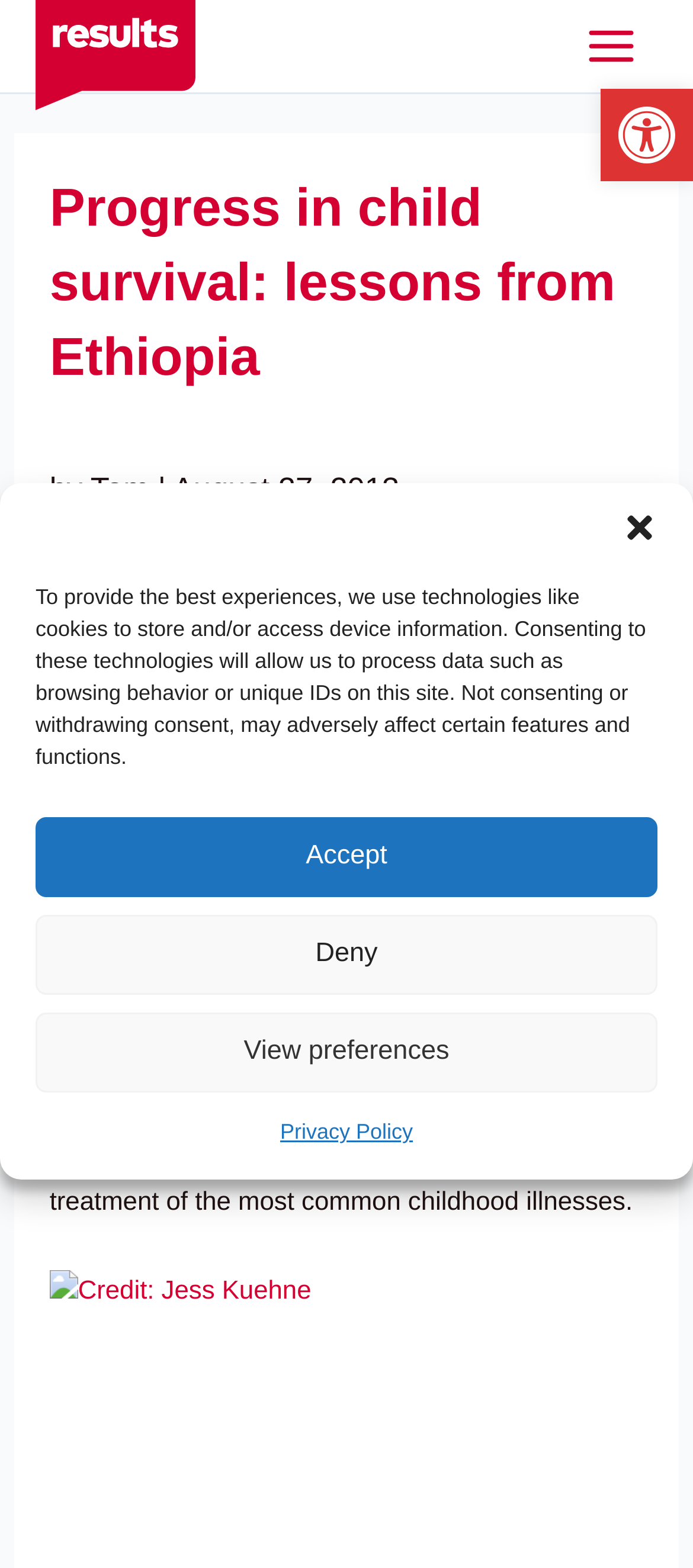What is the name of the organization mentioned in the article?
Give a one-word or short-phrase answer derived from the screenshot.

RESULTS UK